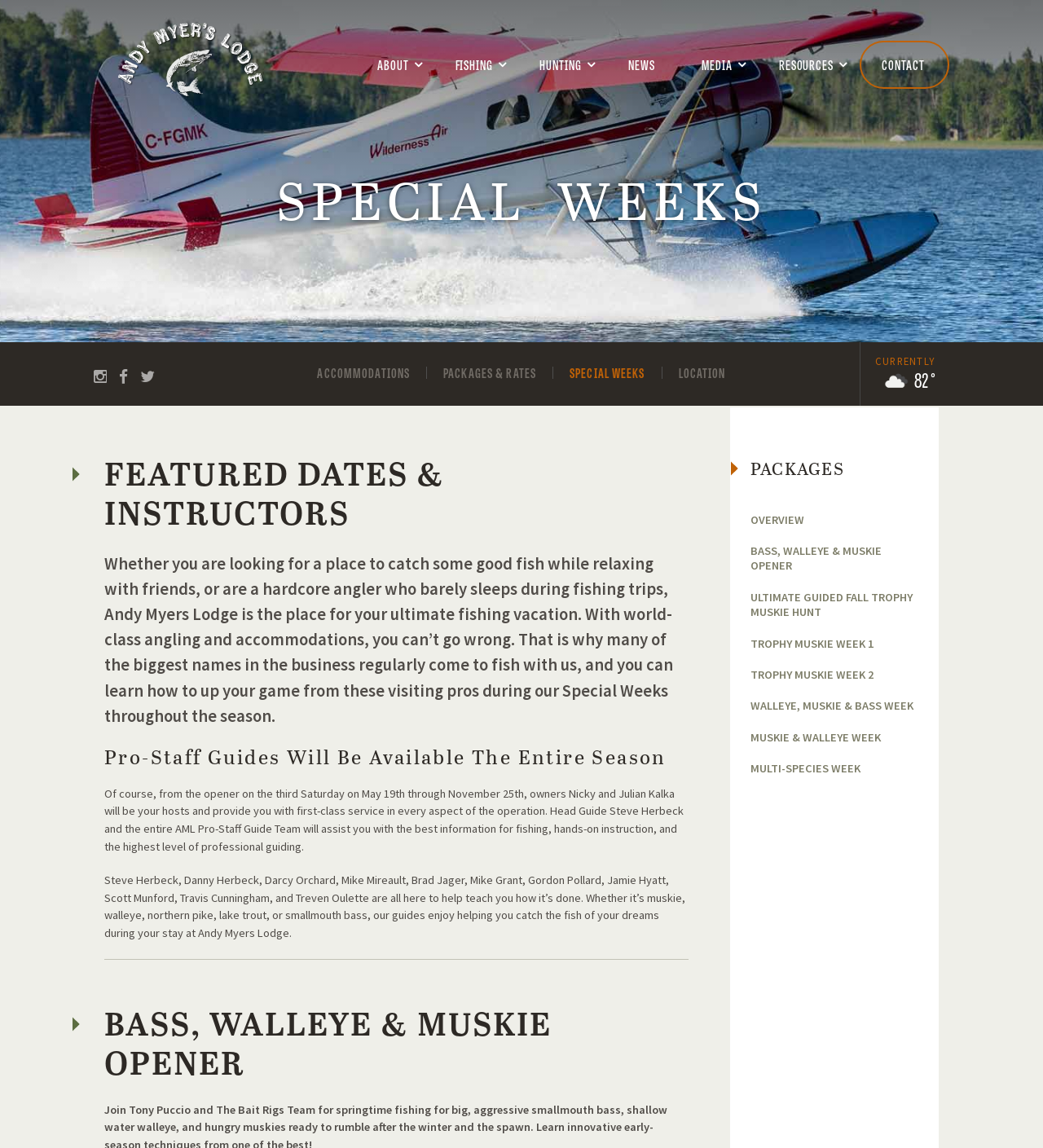Using the provided description: "Trophy Muskie Week 2", find the bounding box coordinates of the corresponding UI element. The output should be four float numbers between 0 and 1, in the format [left, top, right, bottom].

[0.72, 0.581, 0.838, 0.594]